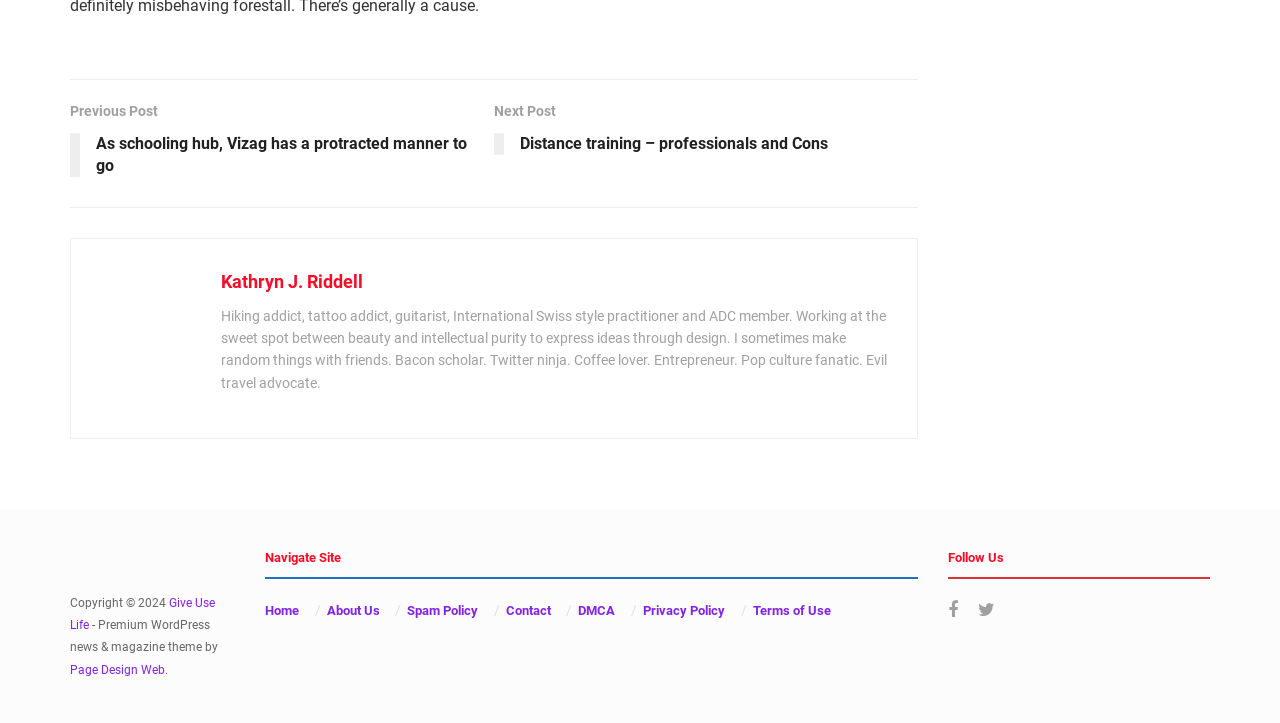Determine the bounding box coordinates for the area that should be clicked to carry out the following instruction: "Click on the 'Previous Post' link".

[0.055, 0.139, 0.386, 0.259]